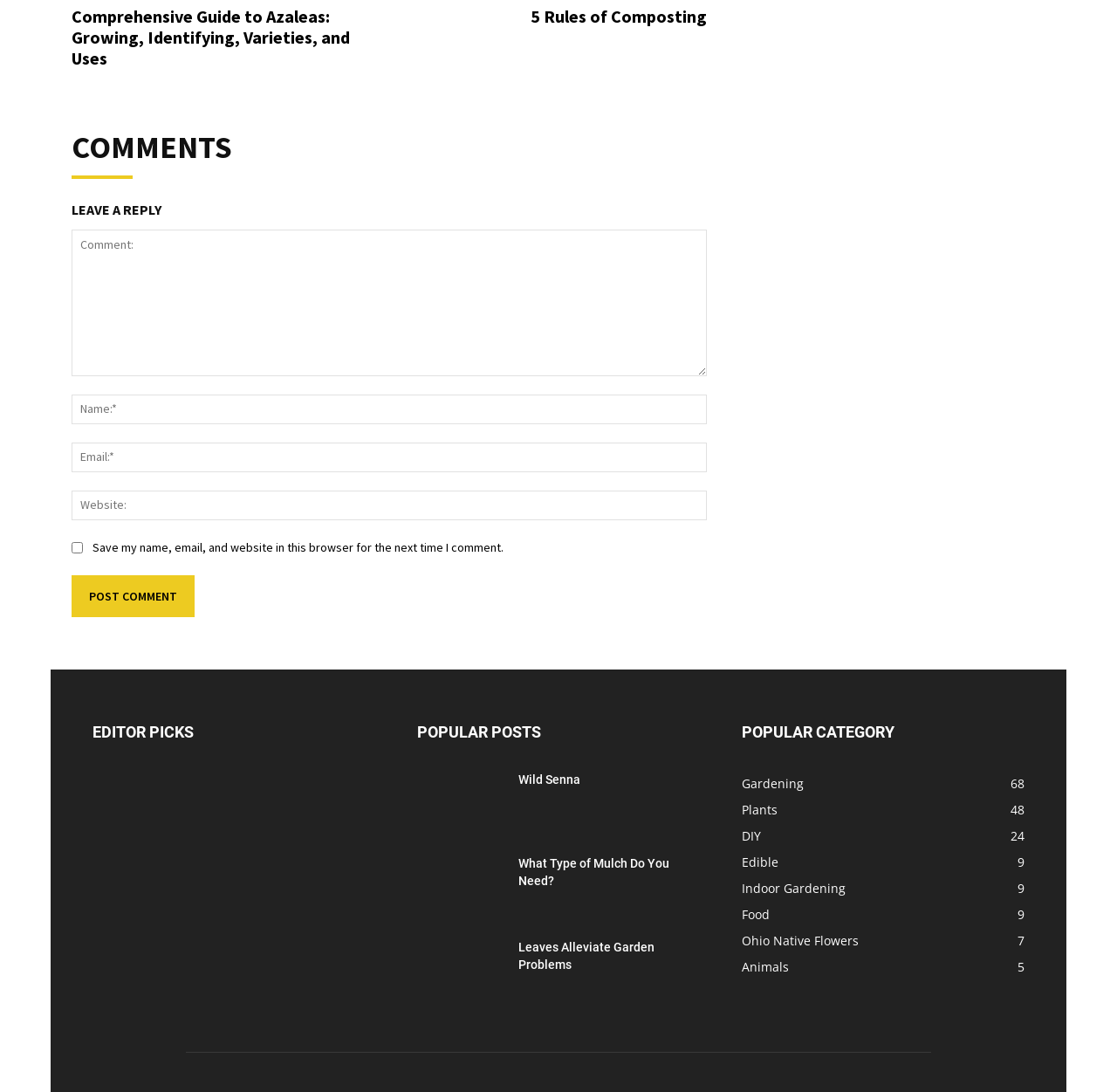Bounding box coordinates are to be given in the format (top-left x, top-left y, bottom-right x, bottom-right y). All values must be floating point numbers between 0 and 1. Provide the bounding box coordinate for the UI element described as: title="Leaves Alleviate Garden Problems"

[0.373, 0.86, 0.452, 0.916]